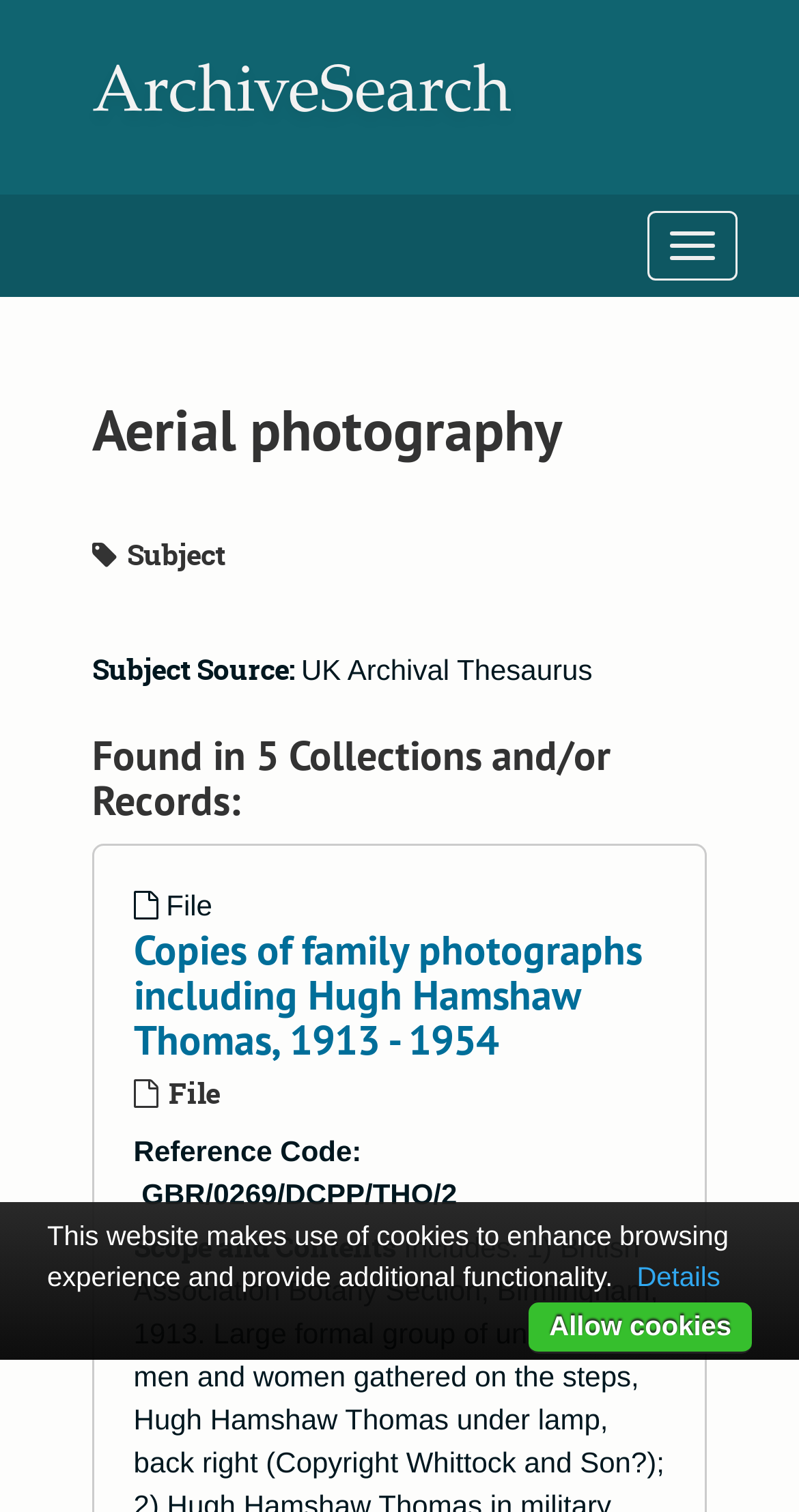What is the reference code of the file 'Copies of family photographs including Hugh Hamshaw Thomas, 1913 - 1954'?
Using the image provided, answer with just one word or phrase.

GBR/0269/DCPP/THO/2